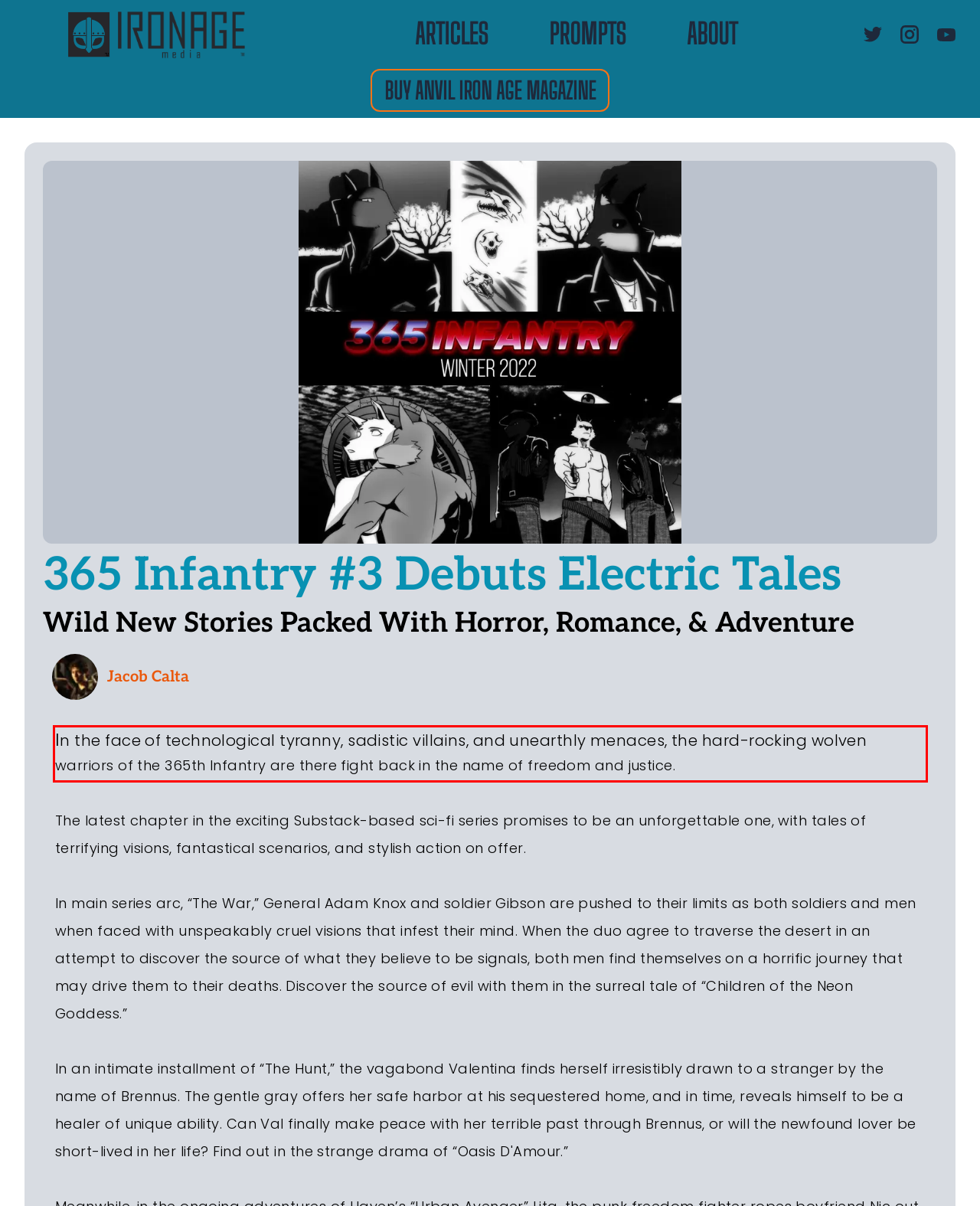Analyze the red bounding box in the provided webpage screenshot and generate the text content contained within.

In the face of technological tyranny, sadistic villains, and unearthly menaces, the hard-rocking wolven warriors of the 365th Infantry are there fight back in the name of freedom and justice.